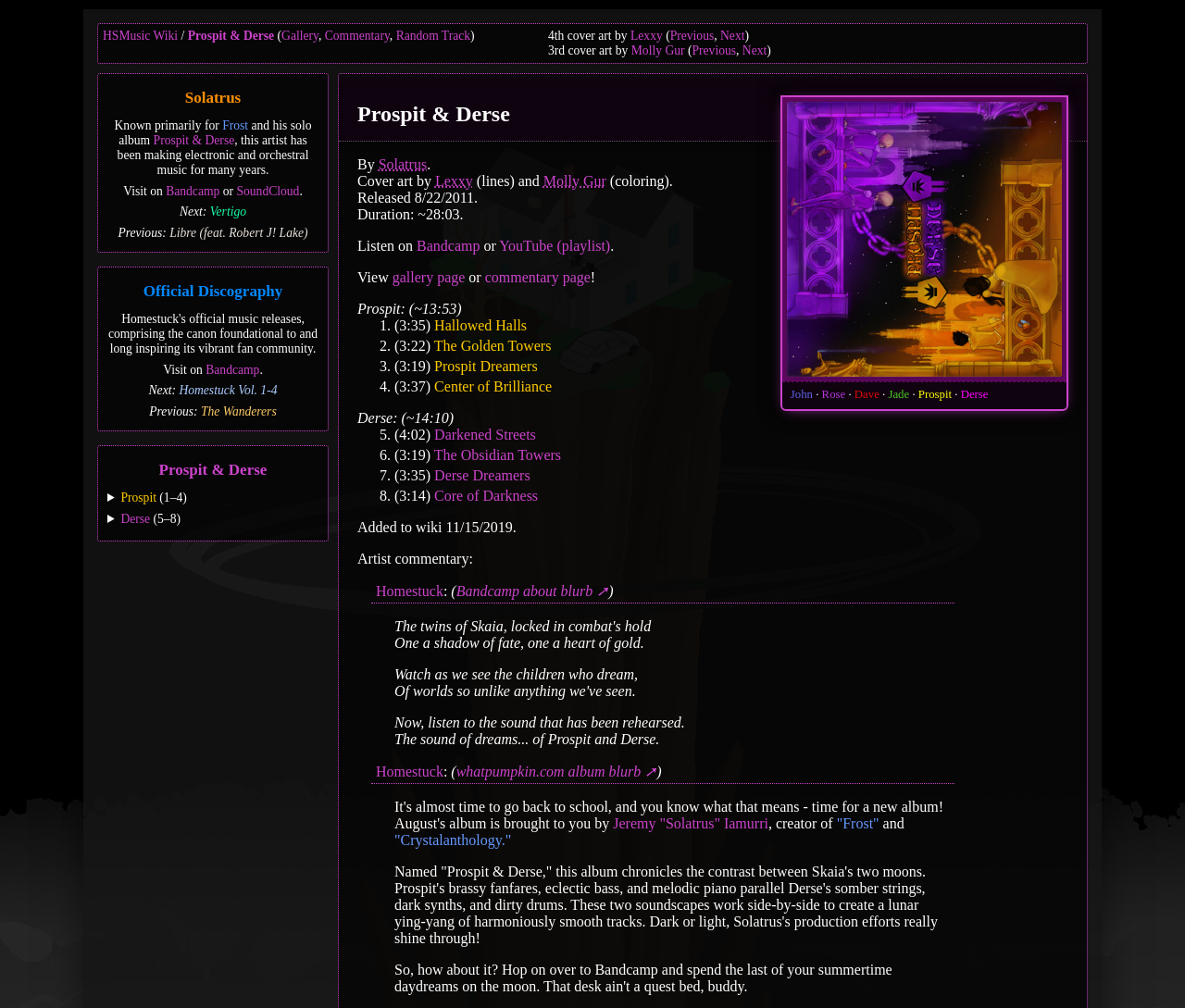Identify the bounding box coordinates for the element you need to click to achieve the following task: "View Gallery". Provide the bounding box coordinates as four float numbers between 0 and 1, in the form [left, top, right, bottom].

[0.238, 0.028, 0.269, 0.042]